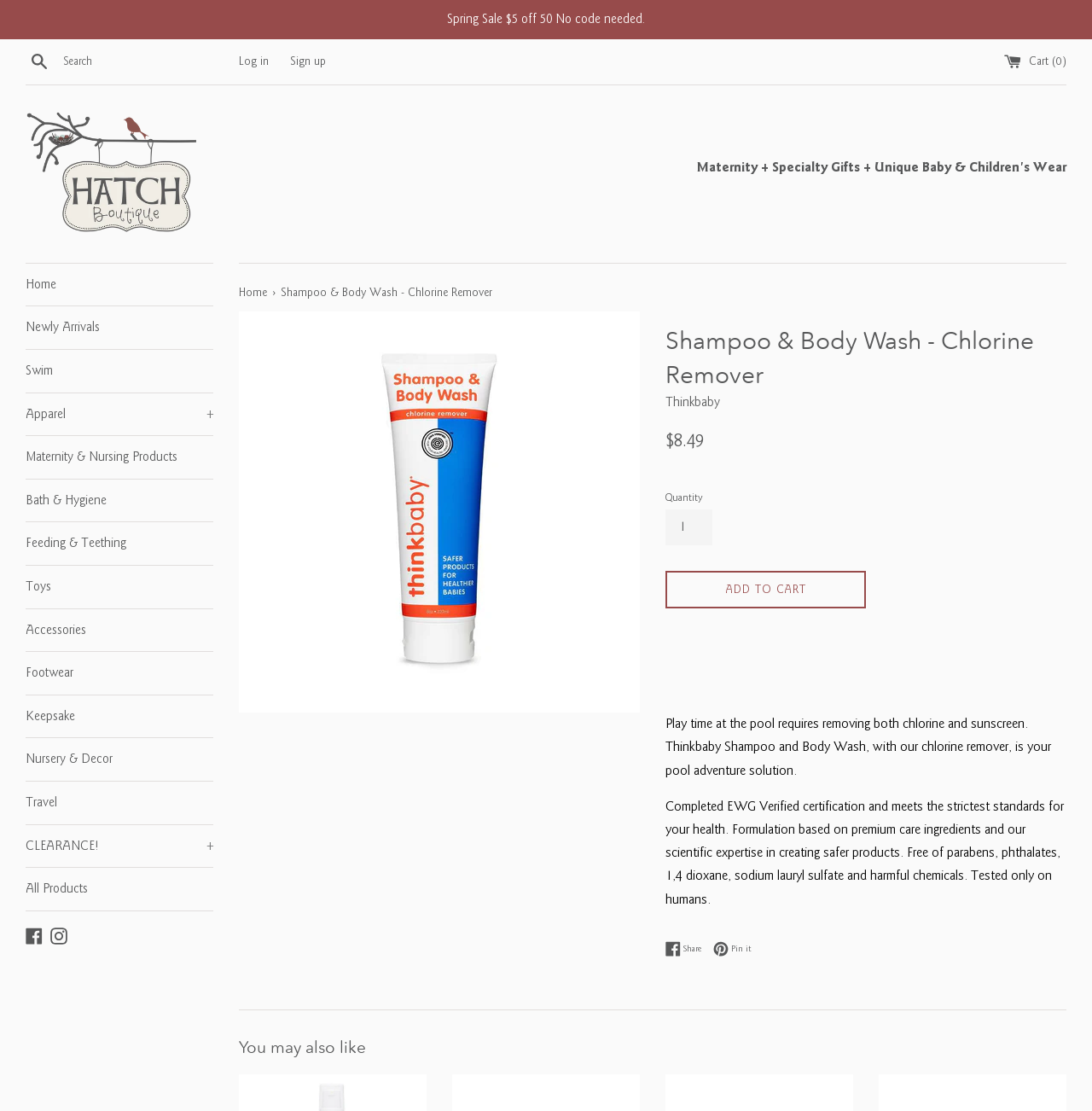Please find the bounding box coordinates of the element that must be clicked to perform the given instruction: "View your cart". The coordinates should be four float numbers from 0 to 1, i.e., [left, top, right, bottom].

[0.92, 0.048, 0.977, 0.062]